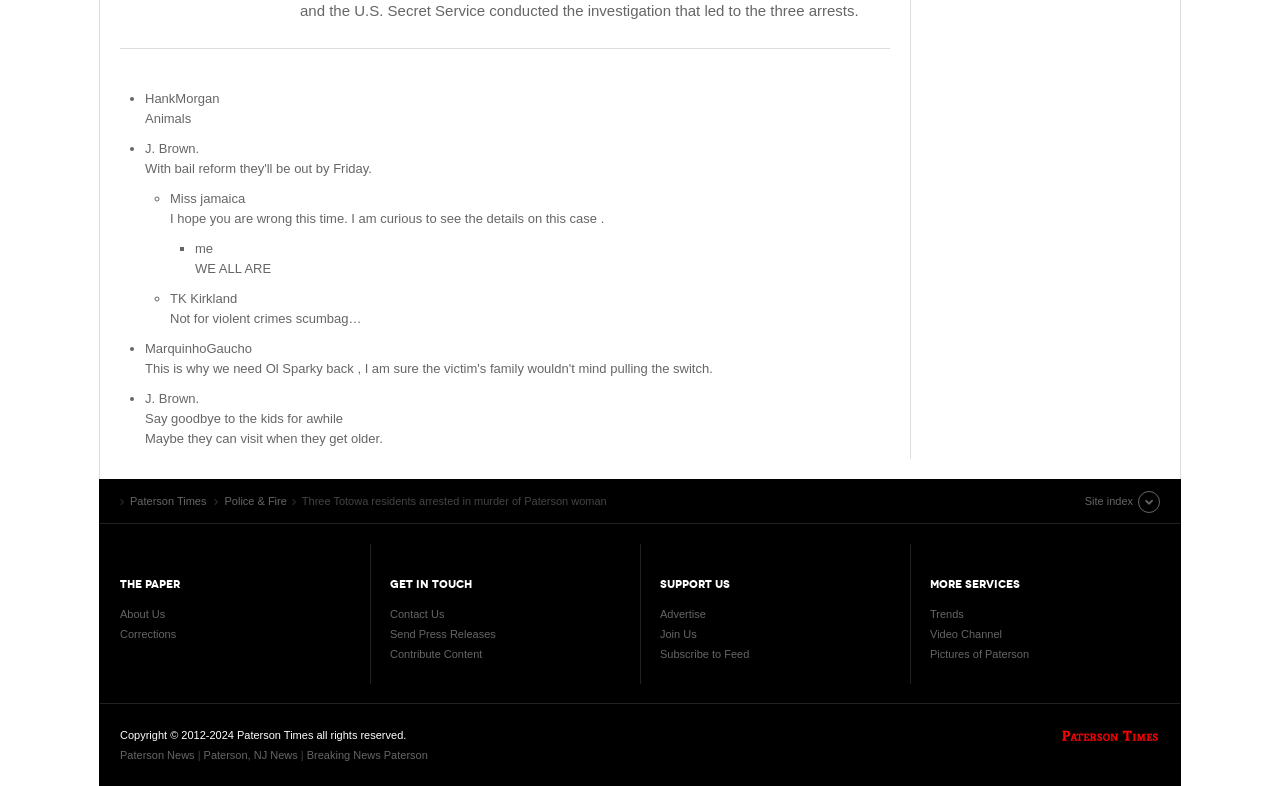Give a short answer to this question using one word or a phrase:
How many list markers are there?

7